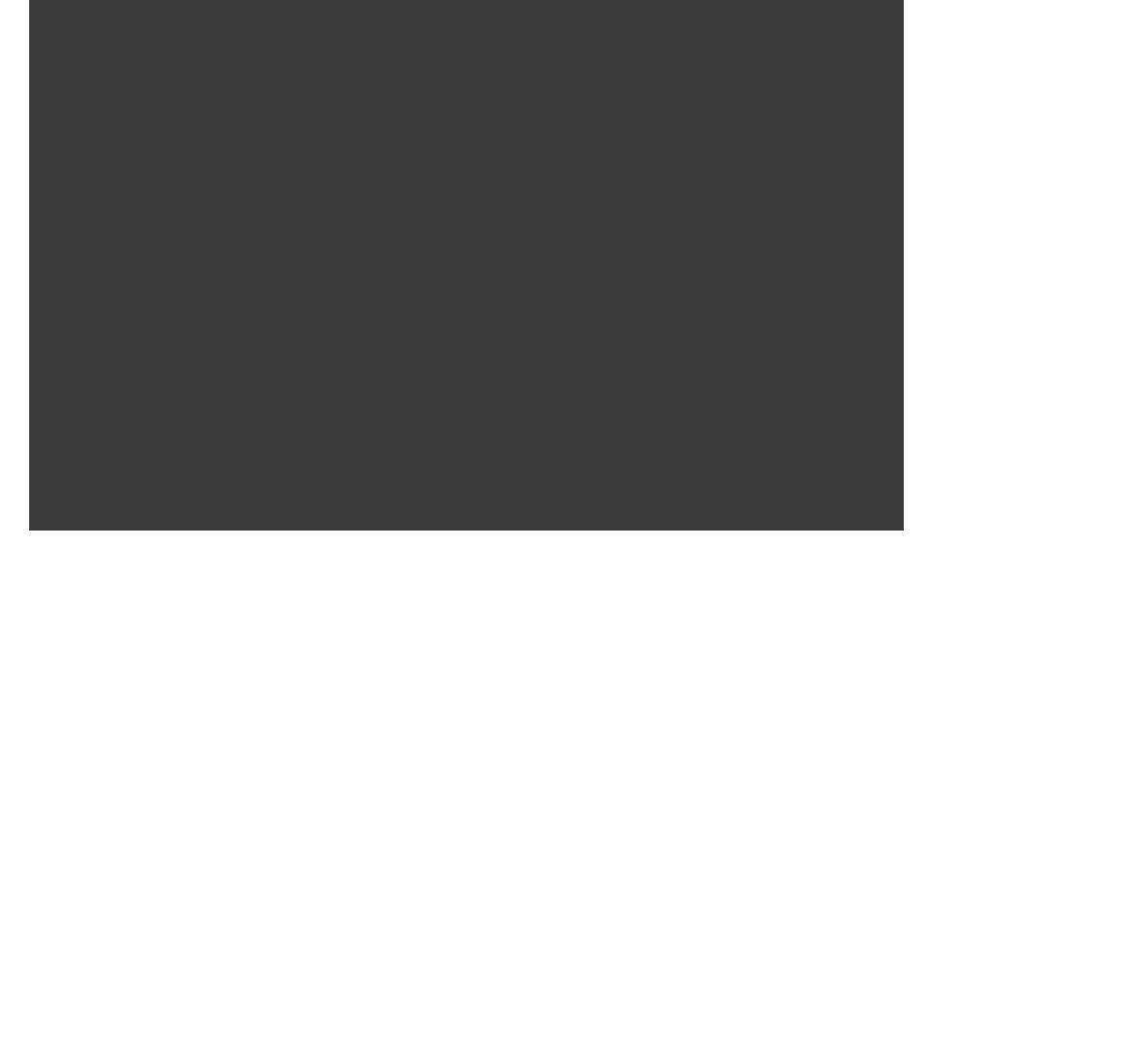Could you indicate the bounding box coordinates of the region to click in order to complete this instruction: "Click the link to Red Dragon".

[0.444, 0.908, 0.505, 0.974]